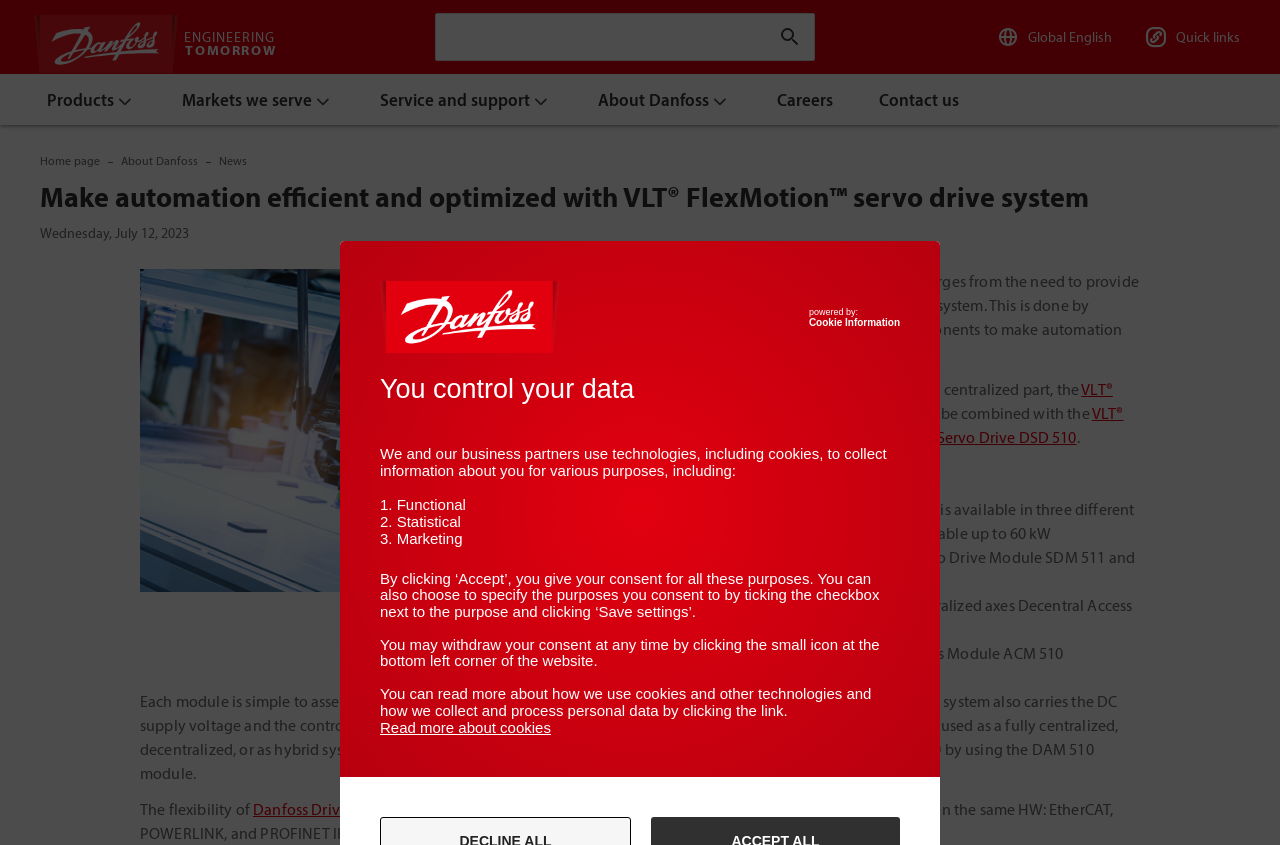Please identify the bounding box coordinates of where to click in order to follow the instruction: "Go to Careers".

[0.59, 0.088, 0.67, 0.148]